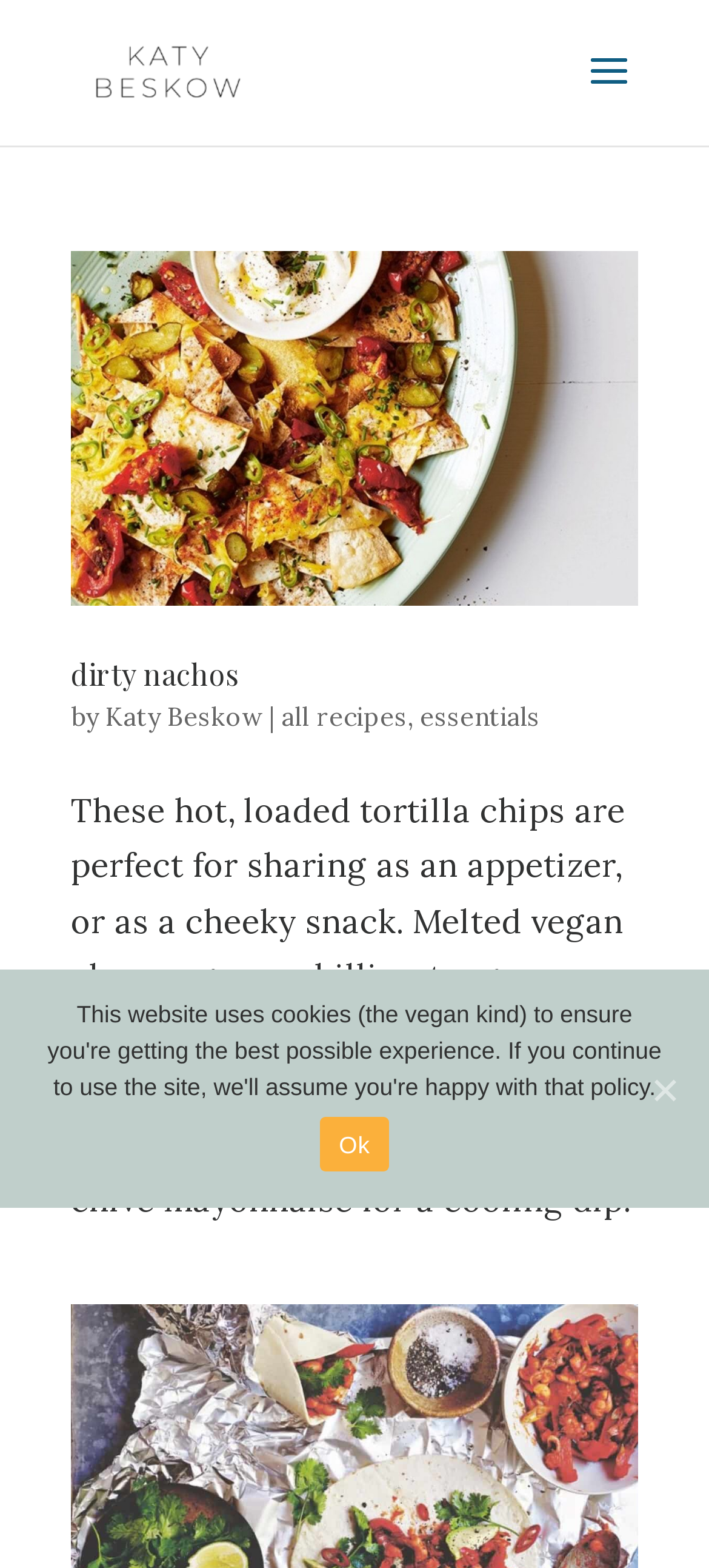Respond with a single word or phrase for the following question: 
What is the name of the recipe in the article?

dirty nachos